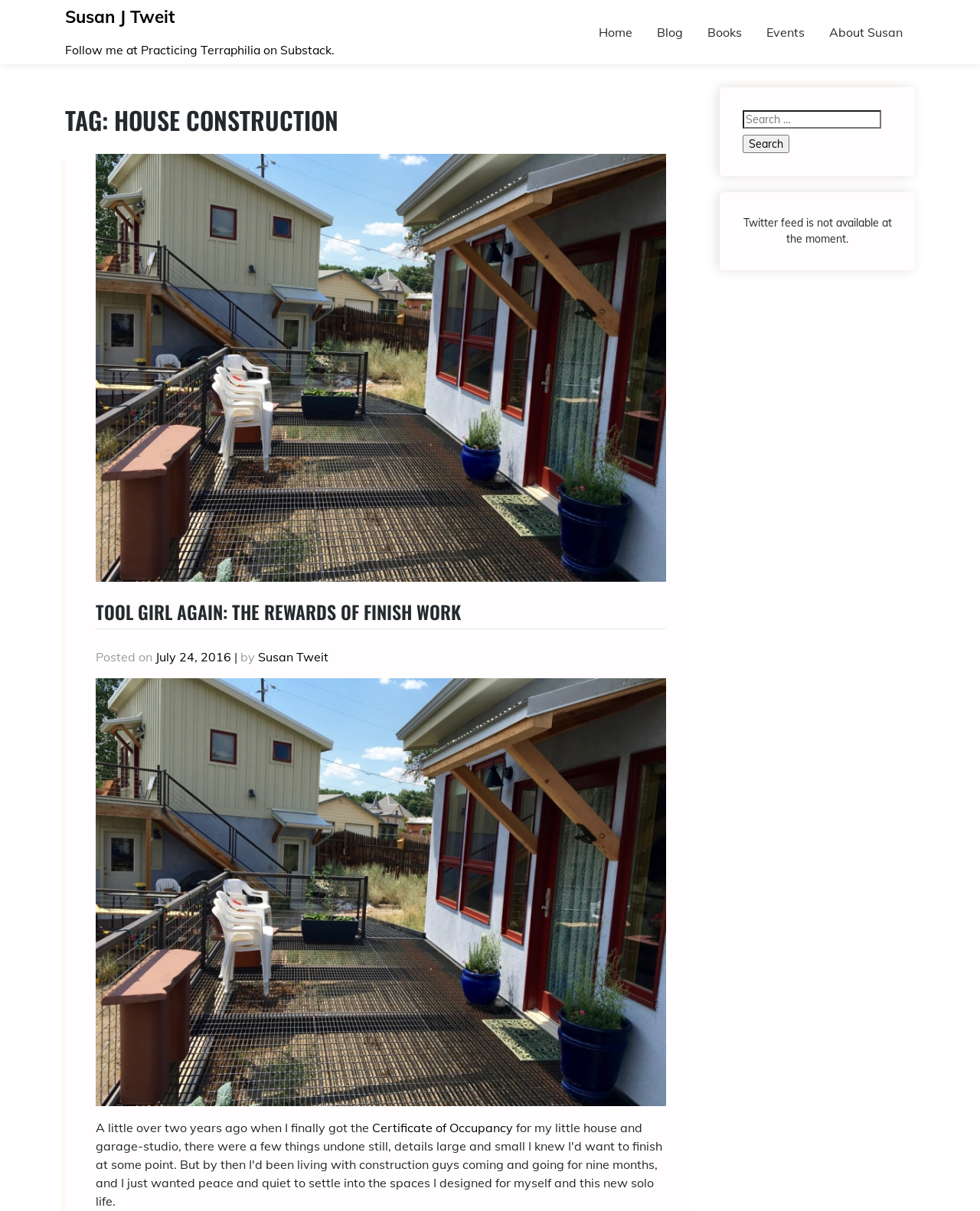From the webpage screenshot, predict the bounding box of the UI element that matches this description: "name="s" placeholder="Search"".

None